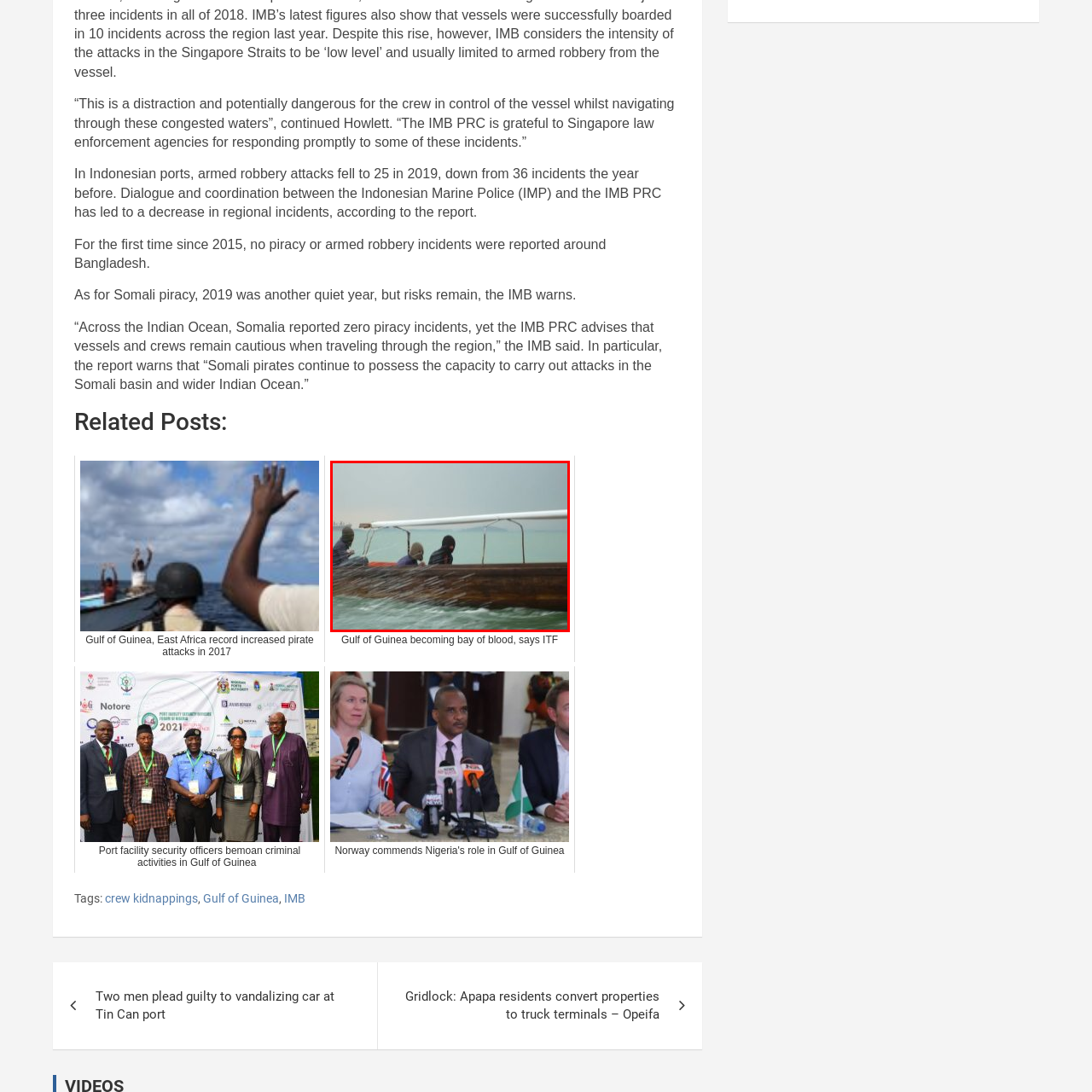What is the boat navigating through?
Examine the image that is surrounded by the red bounding box and answer the question with as much detail as possible using the image.

The image depicts the small boat navigating through coastal waters, which is a region prone to piracy and armed robbery at sea, as mentioned in the caption.